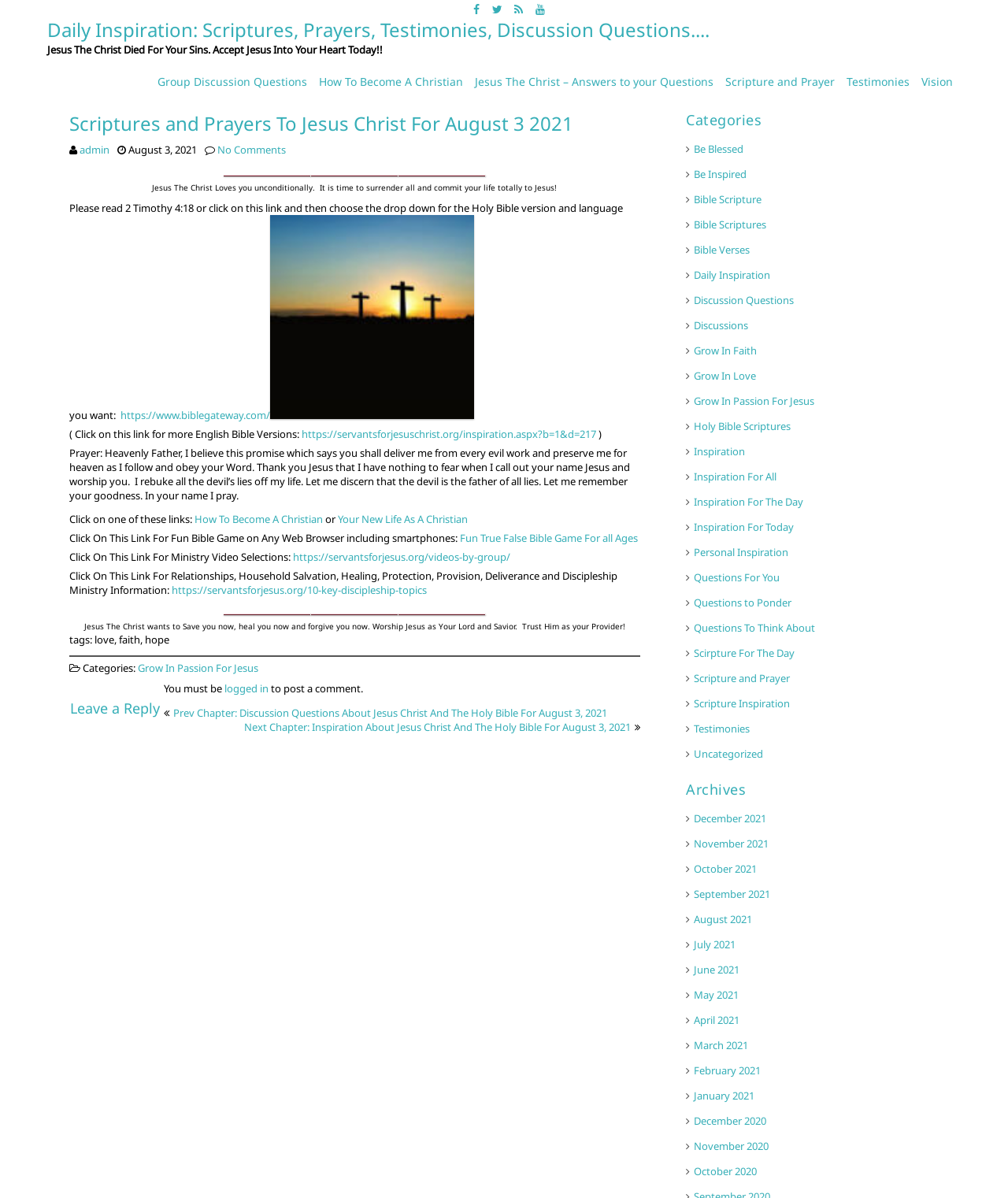Provide a brief response in the form of a single word or phrase:
What is the date mentioned in the webpage?

August 3, 2021